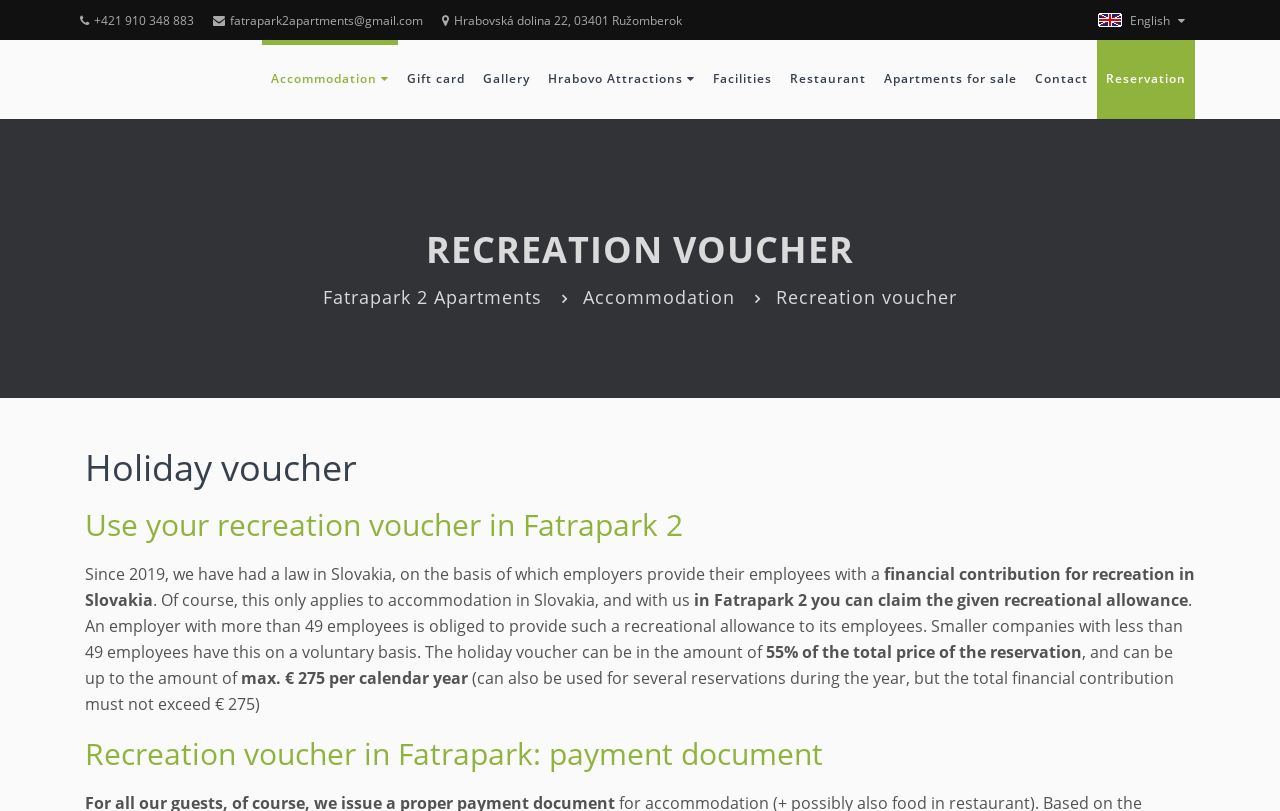What is the percentage of the total price of the reservation?
Look at the image and respond to the question as thoroughly as possible.

I found the percentage of the total price of the reservation by reading the StaticText element with the text '55% of the total price of the reservation' which is located in the middle of the webpage.